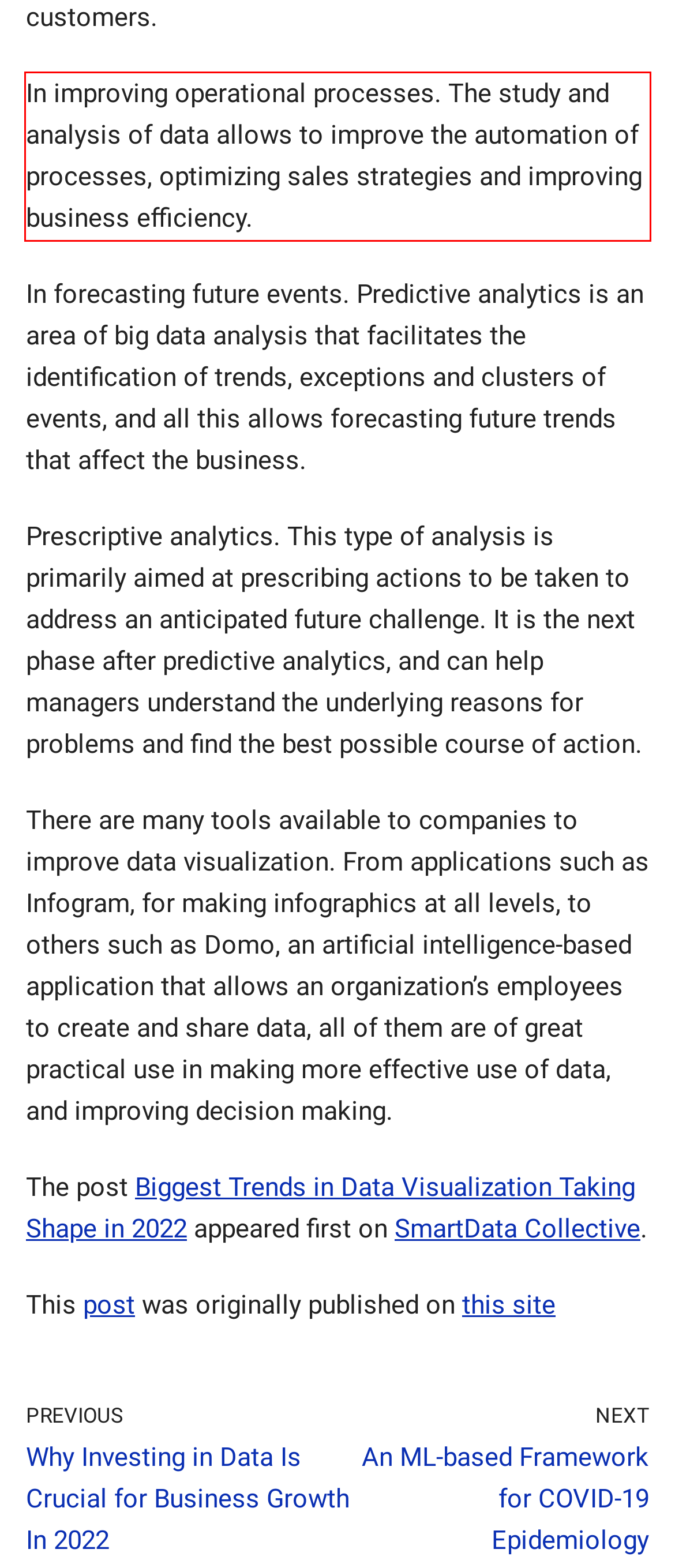Inspect the webpage screenshot that has a red bounding box and use OCR technology to read and display the text inside the red bounding box.

In improving operational processes. The study and analysis of data allows to improve the automation of processes, optimizing sales strategies and improving business efficiency.